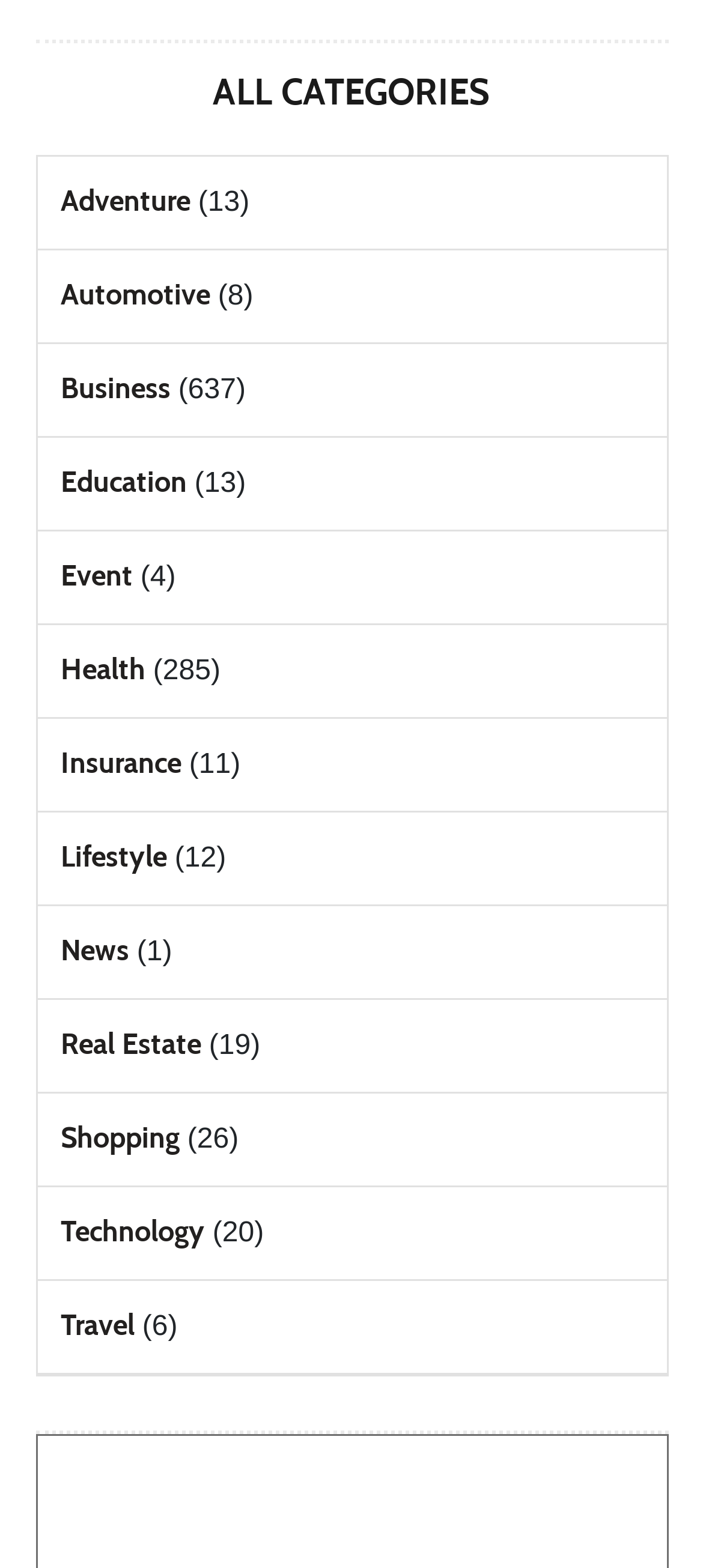Please give a short response to the question using one word or a phrase:
What is the category with the fewest items?

News